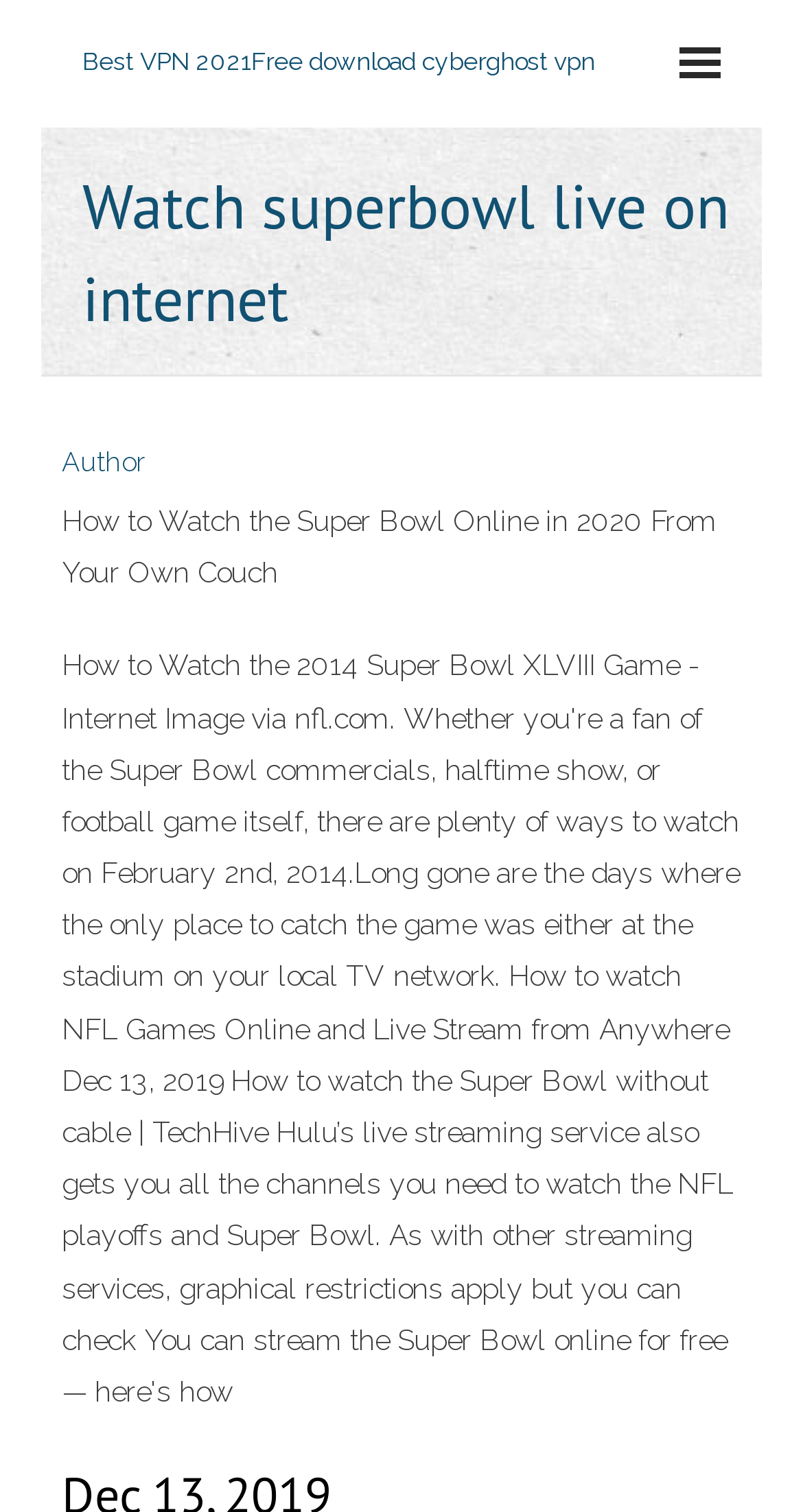What is the main action described in the article?
Using the image provided, answer with just one word or phrase.

Watch Super Bowl online